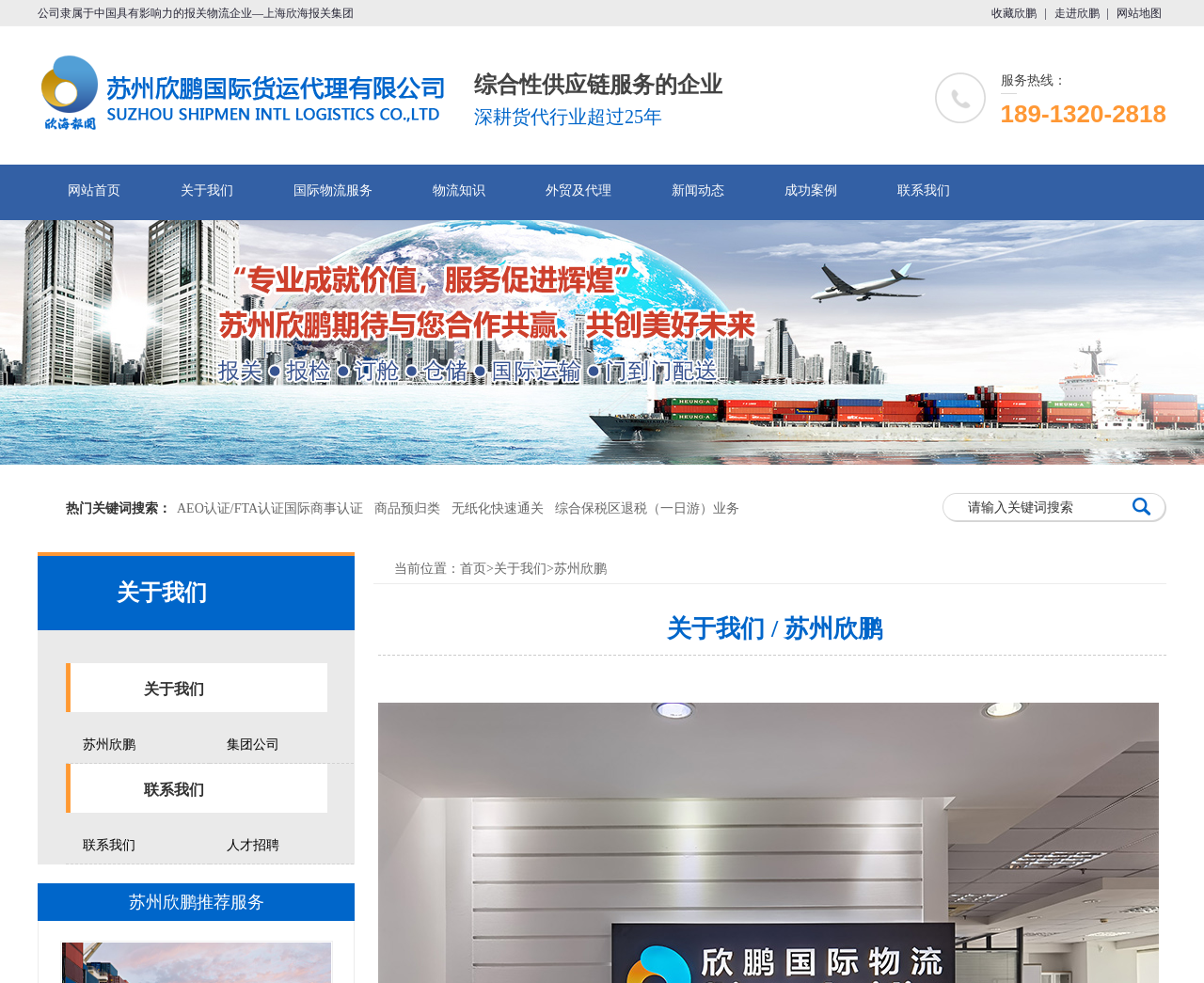Determine the bounding box for the UI element described here: "title="专注国际贸易代理12年 提供贸易、物流、通关、仓储、融资、退税一站式外贸综合服务"".

[0.0, 0.224, 1.0, 0.473]